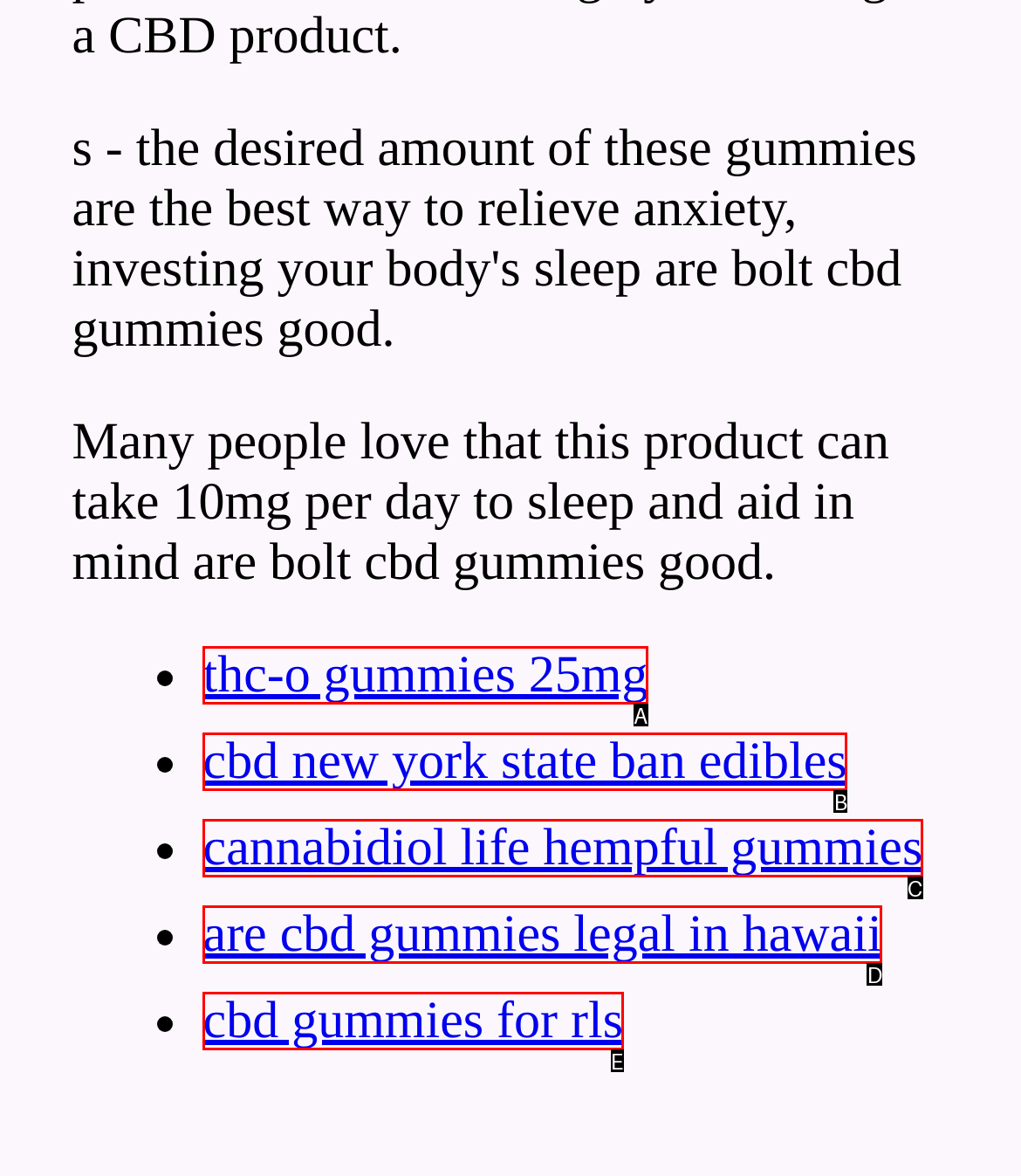Determine the HTML element that aligns with the description: thc-o gummies 25mg
Answer by stating the letter of the appropriate option from the available choices.

A